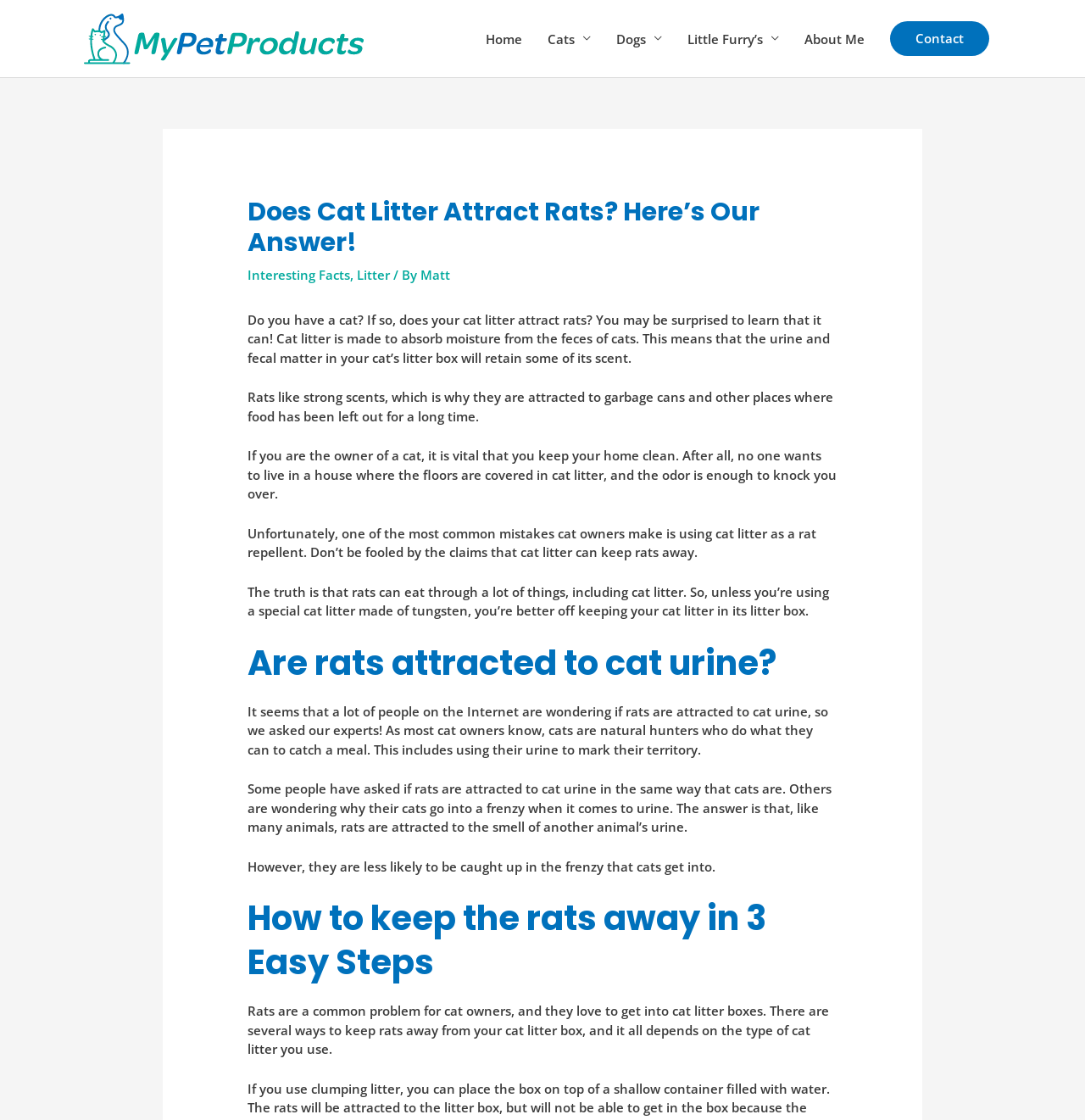Refer to the screenshot and answer the following question in detail:
What is the topic of the article?

I determined the topic of the article by reading the heading 'Does Cat Litter Attract Rats? Here’s Our Answer!' and the subsequent paragraphs that discuss the relationship between cat litter and rats.